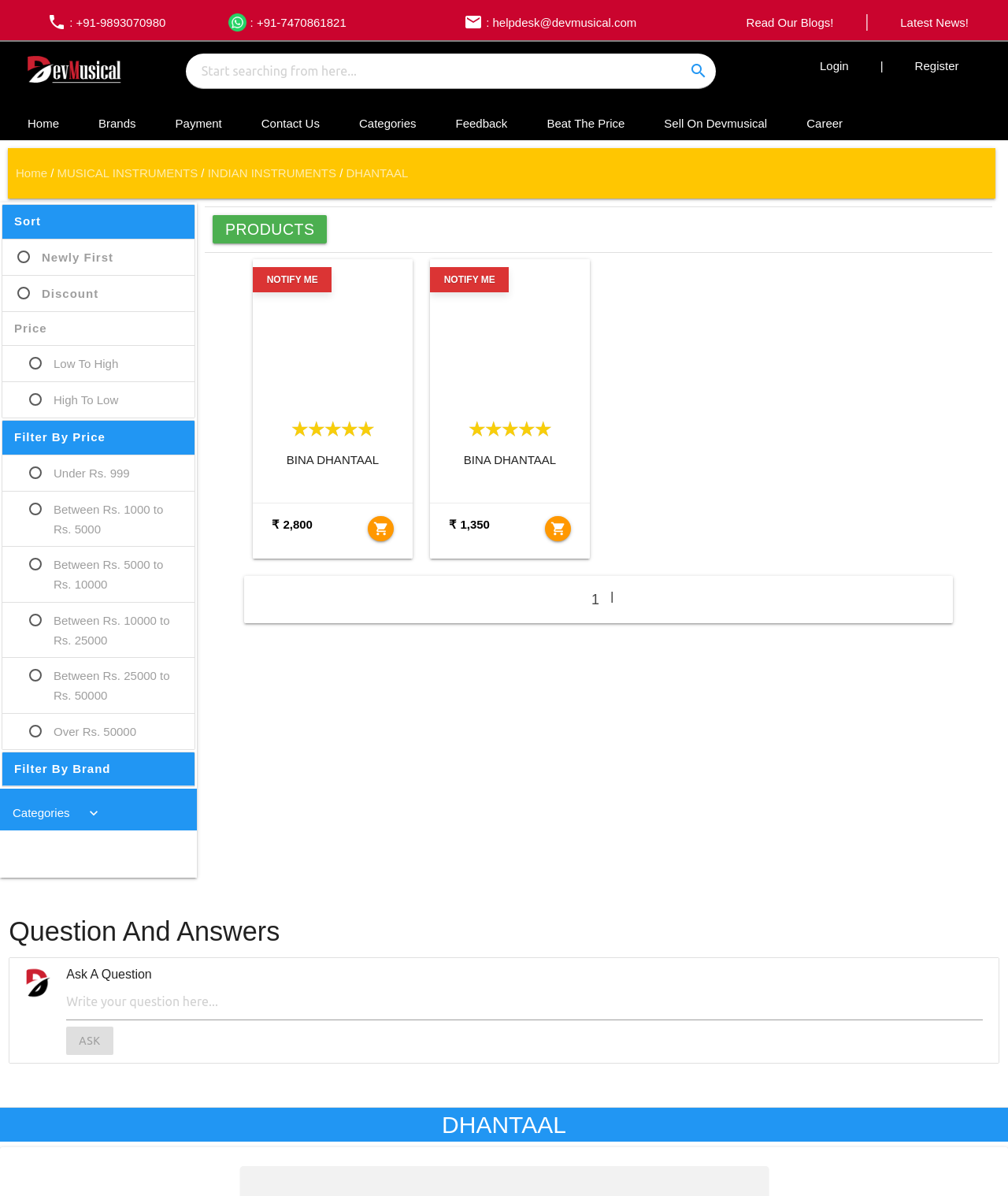Identify the coordinates of the bounding box for the element that must be clicked to accomplish the instruction: "Search for products".

[0.184, 0.044, 0.71, 0.074]